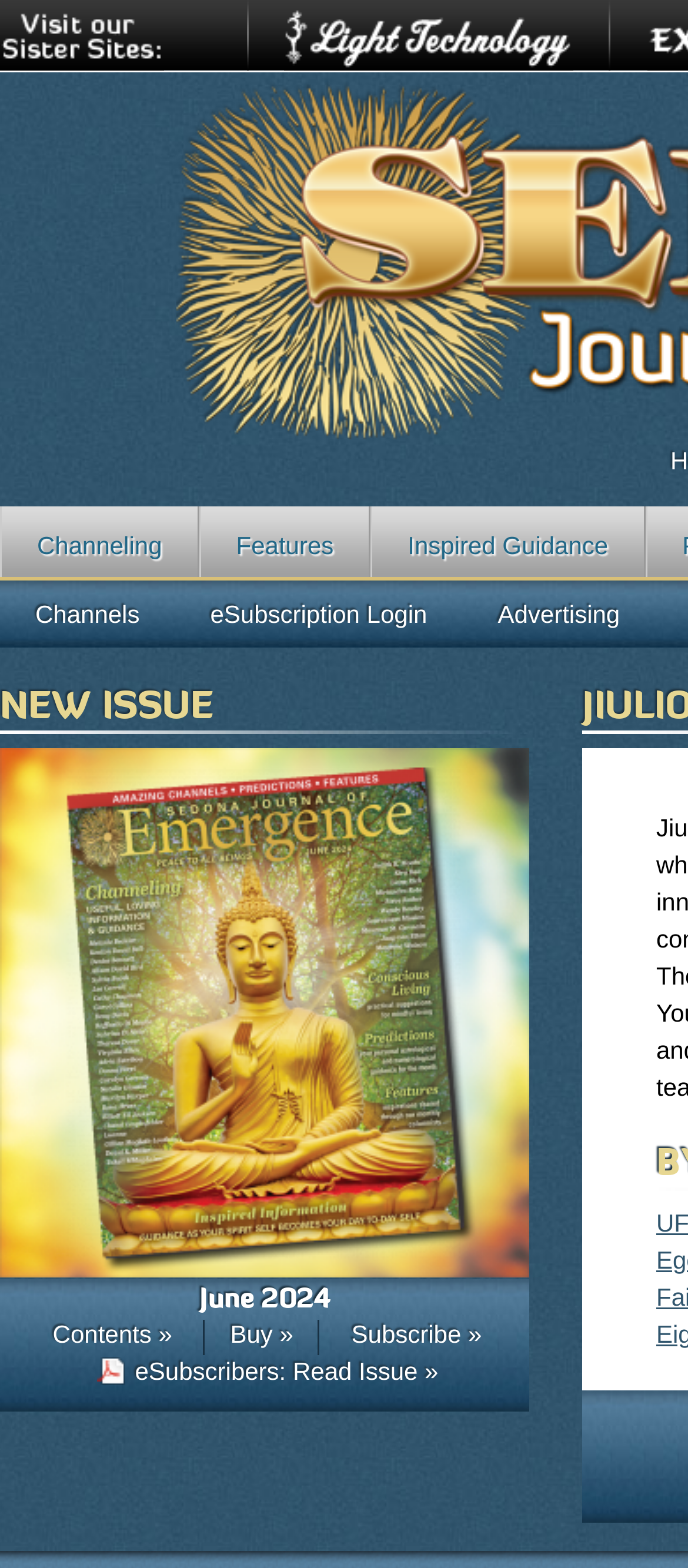What is the title of the current issue?
Look at the image and respond to the question as thoroughly as possible.

I found a heading element with the text 'NEW ISSUE' and a link with the text 'June 2024' right below it, which suggests that June 2024 is the title of the current issue.